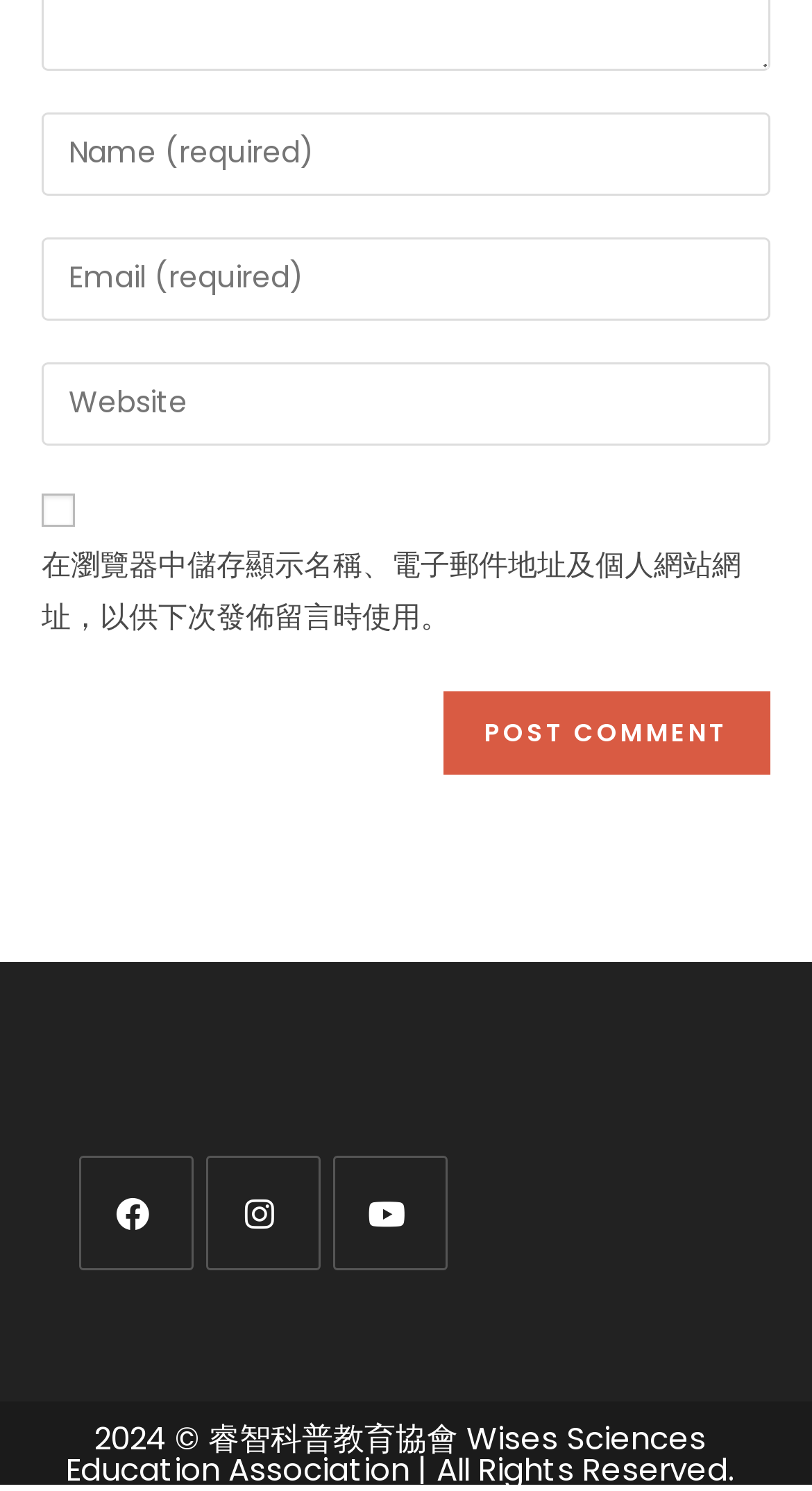Using the provided description: "parent_node: 在瀏覽器中儲存顯示名稱、電子郵件地址及個人網站網址，以供下次發佈留言時使用。 name="wp-comment-cookies-consent" value="yes"", find the bounding box coordinates of the corresponding UI element. The output should be four float numbers between 0 and 1, in the format [left, top, right, bottom].

[0.051, 0.331, 0.092, 0.354]